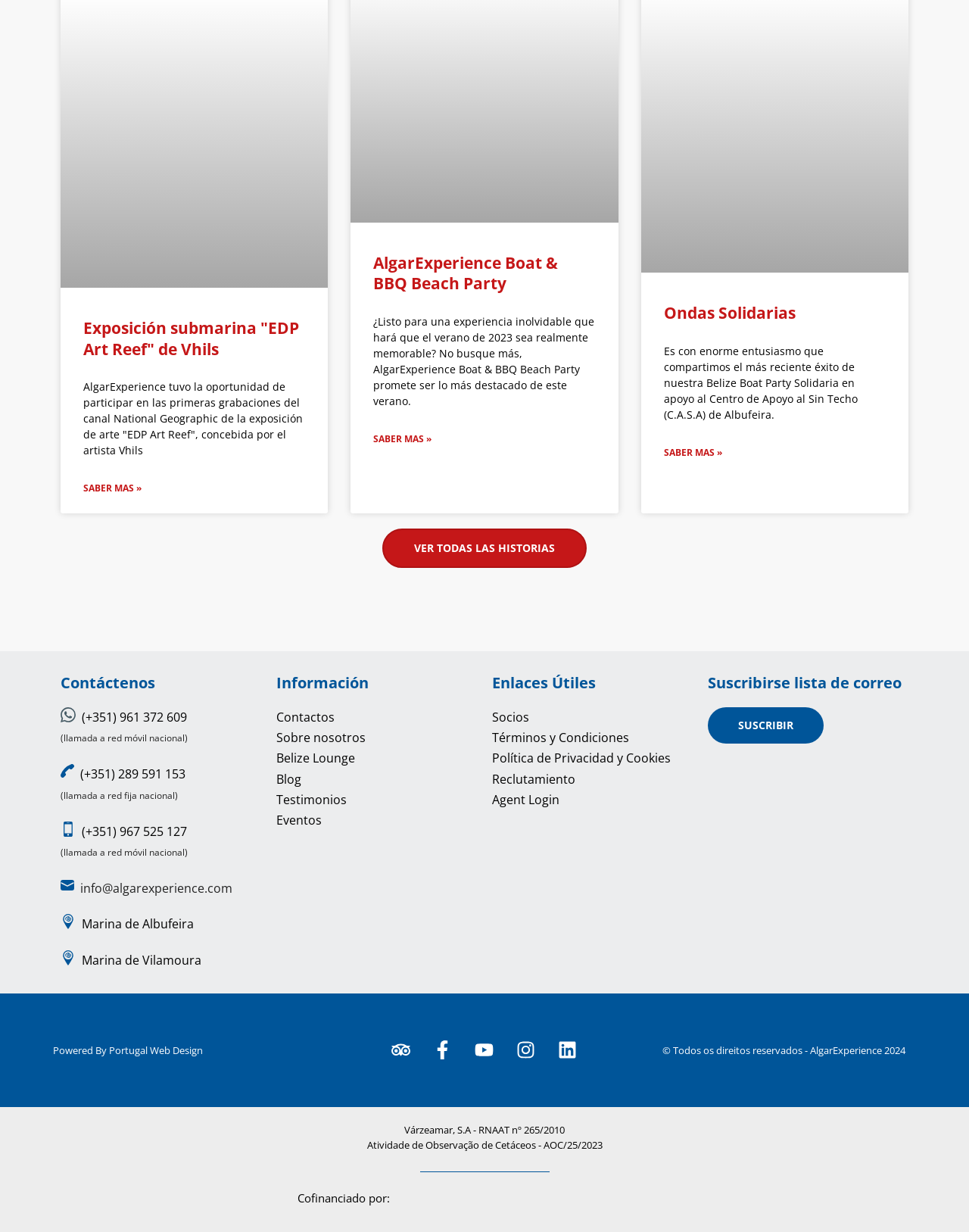Given the element description, predict the bounding box coordinates in the format (top-left x, top-left y, bottom-right x, bottom-right y). Make sure all values are between 0 and 1. Here is the element description: Ver todas las historias

[0.395, 0.429, 0.605, 0.461]